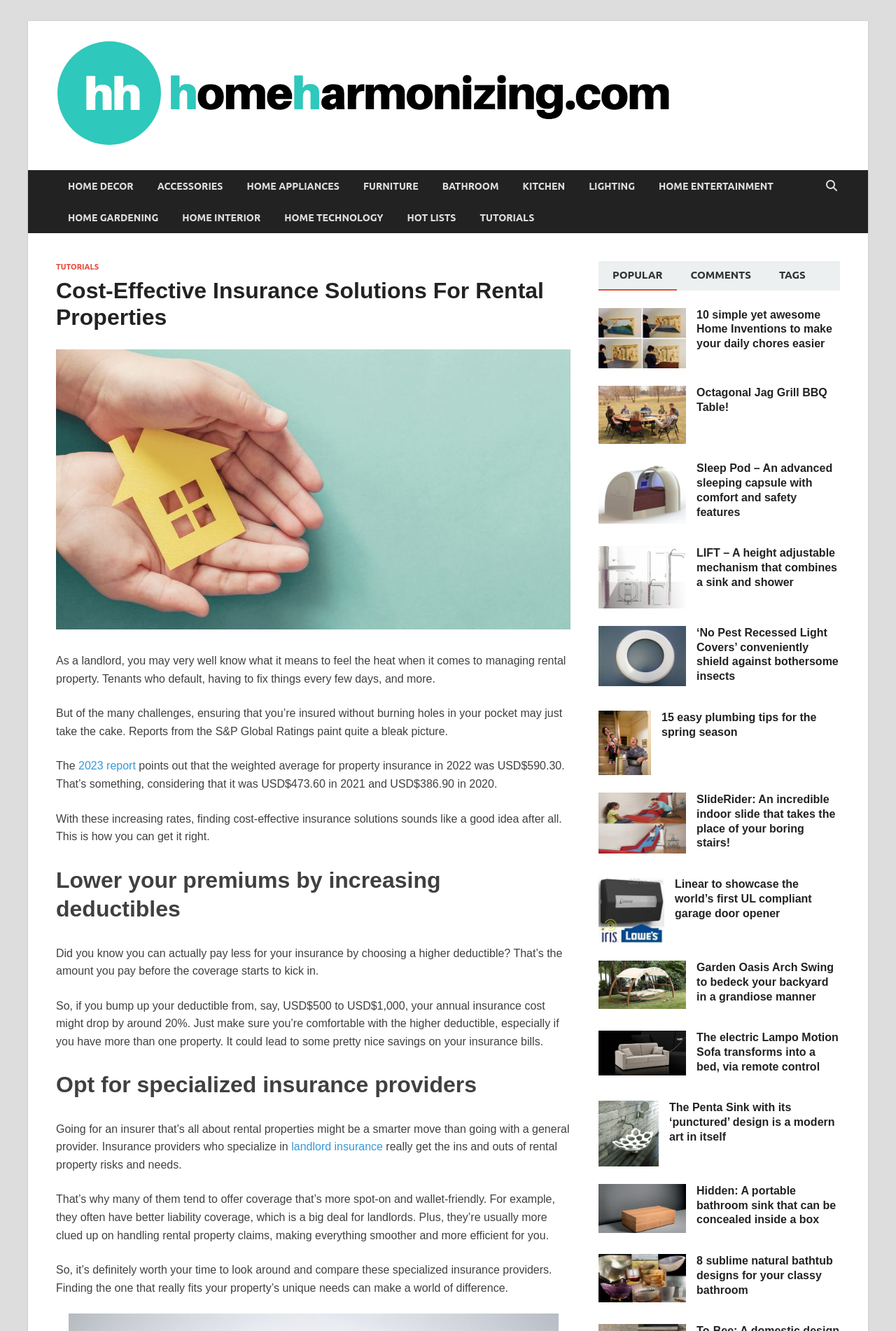Please identify the bounding box coordinates of the element I need to click to follow this instruction: "Click on the 'TUTORIALS' link".

[0.522, 0.151, 0.61, 0.175]